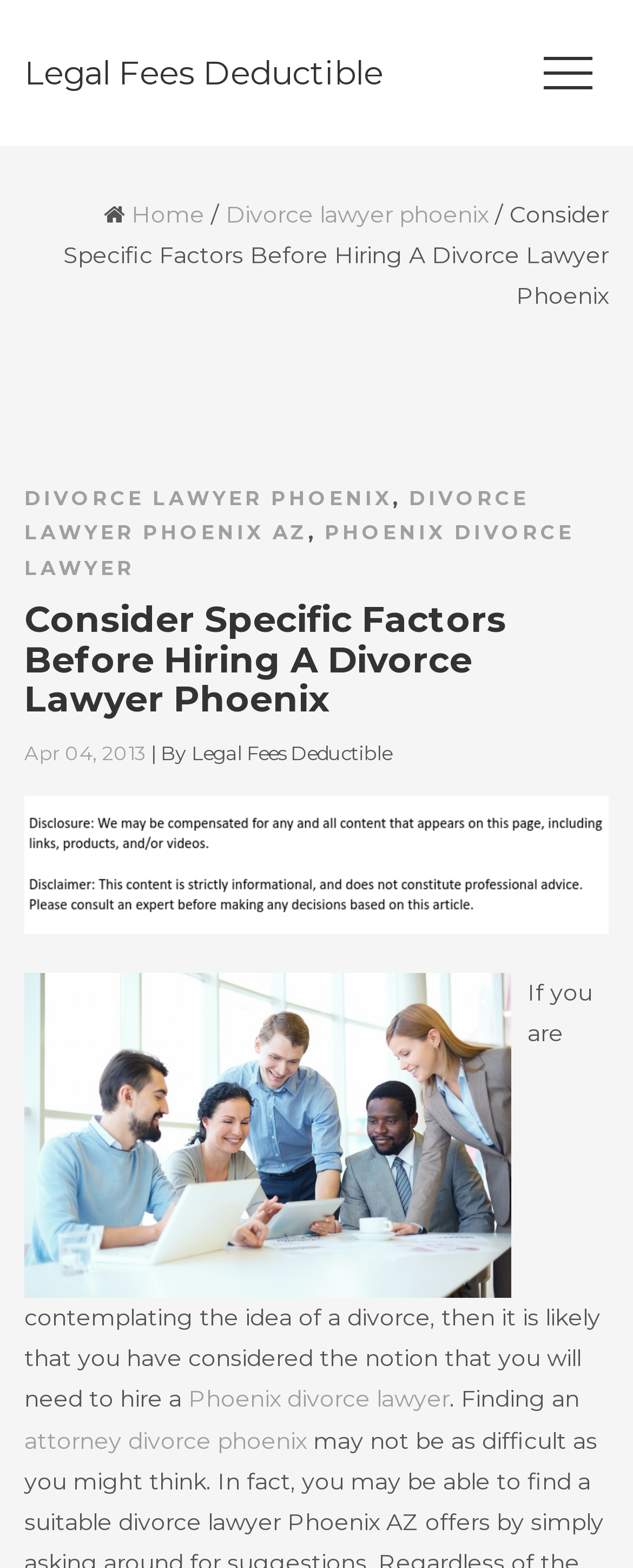Provide a one-word or brief phrase answer to the question:
How many images are there on this webpage?

2